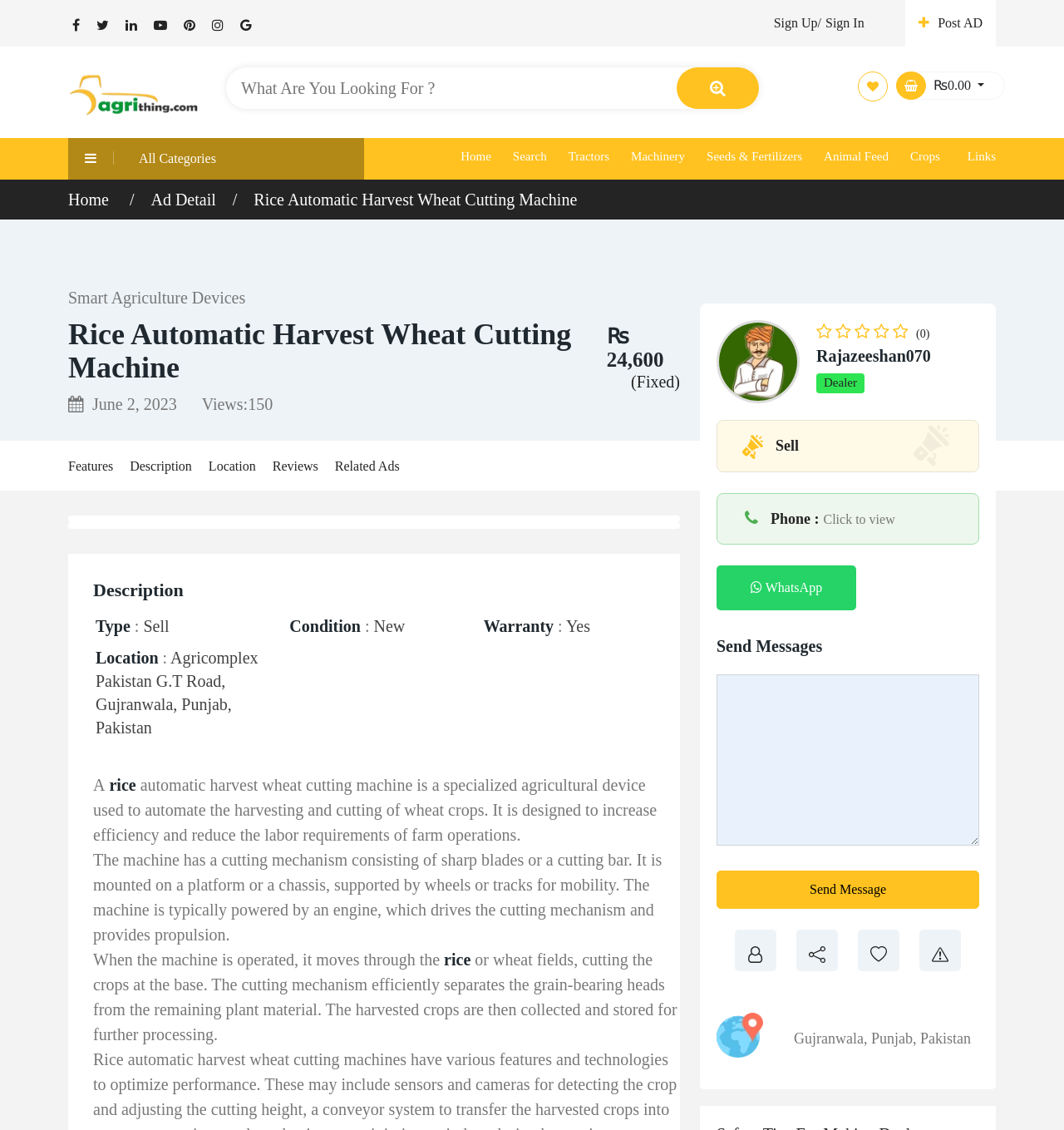Locate the bounding box coordinates for the element described below: "Sign Up/". The coordinates must be four float values between 0 and 1, formatted as [left, top, right, bottom].

[0.727, 0.01, 0.772, 0.031]